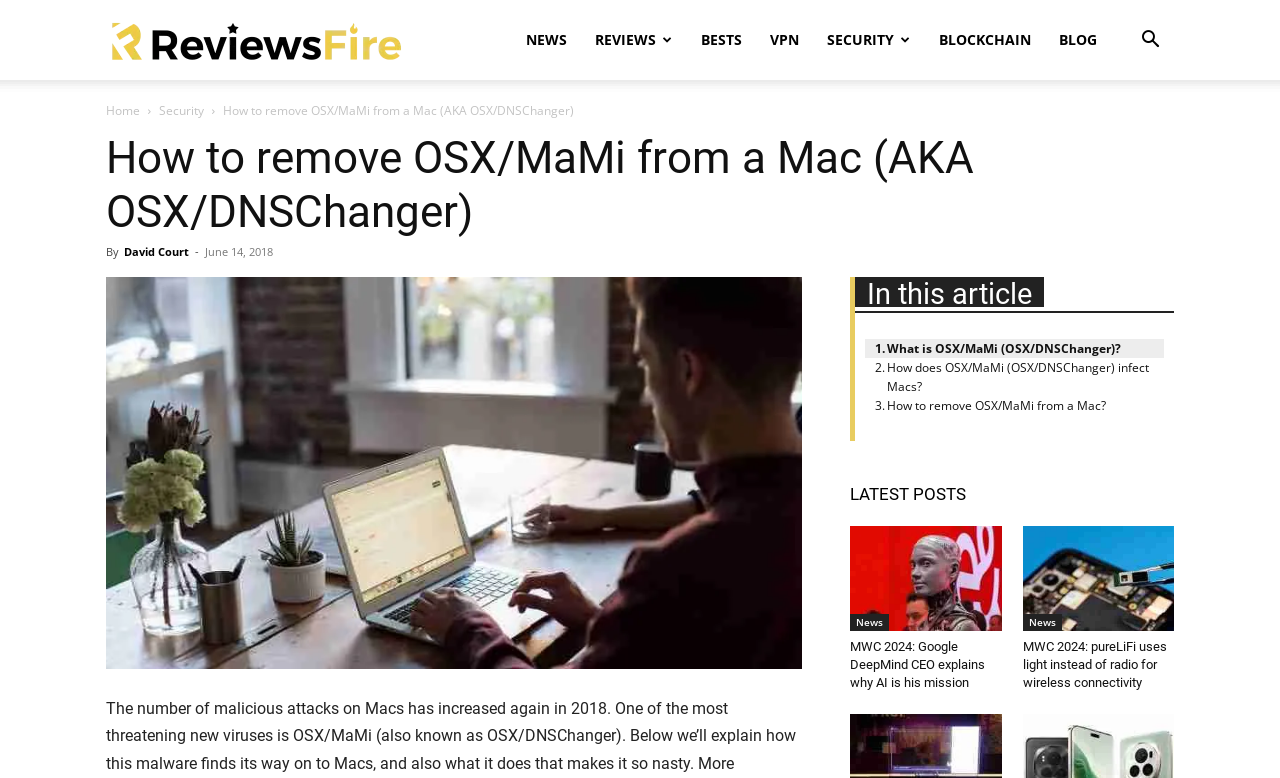Pinpoint the bounding box coordinates of the clickable element needed to complete the instruction: "Go to NEWS page". The coordinates should be provided as four float numbers between 0 and 1: [left, top, right, bottom].

[0.4, 0.0, 0.454, 0.103]